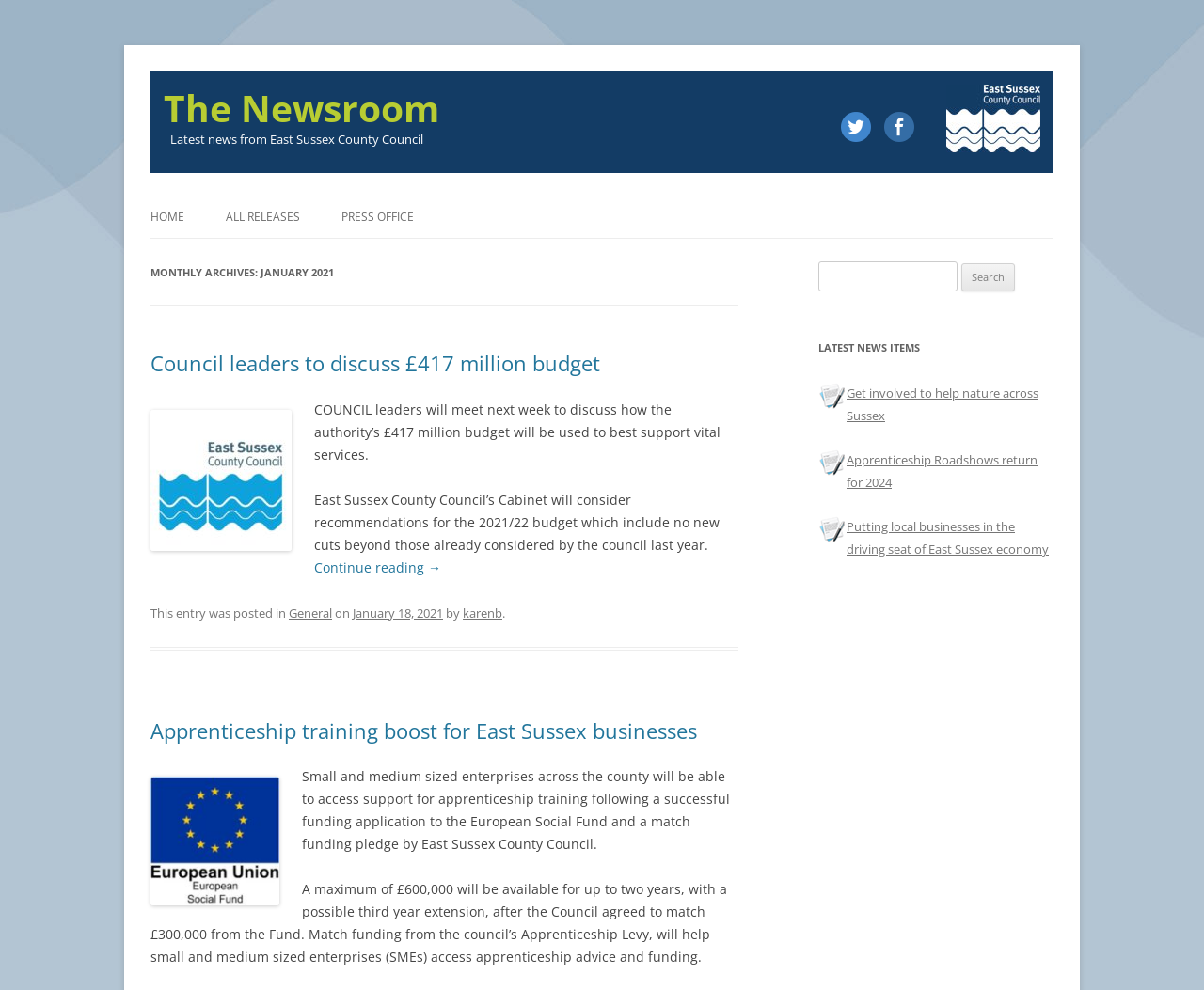Please specify the bounding box coordinates for the clickable region that will help you carry out the instruction: "View the 'Council leaders to discuss £417 million budget' article".

[0.125, 0.353, 0.498, 0.381]